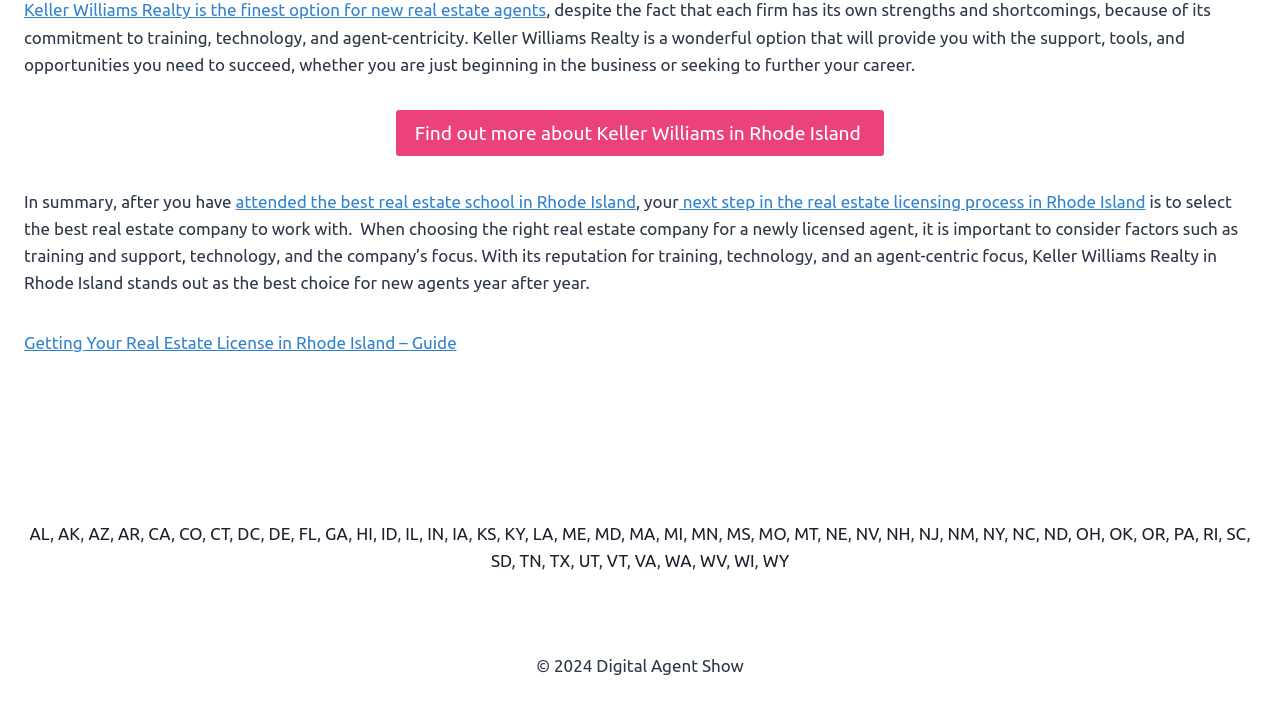What is the next step after attending the best real estate school in Rhode Island?
Look at the image and answer the question using a single word or phrase.

Selecting the best real estate company